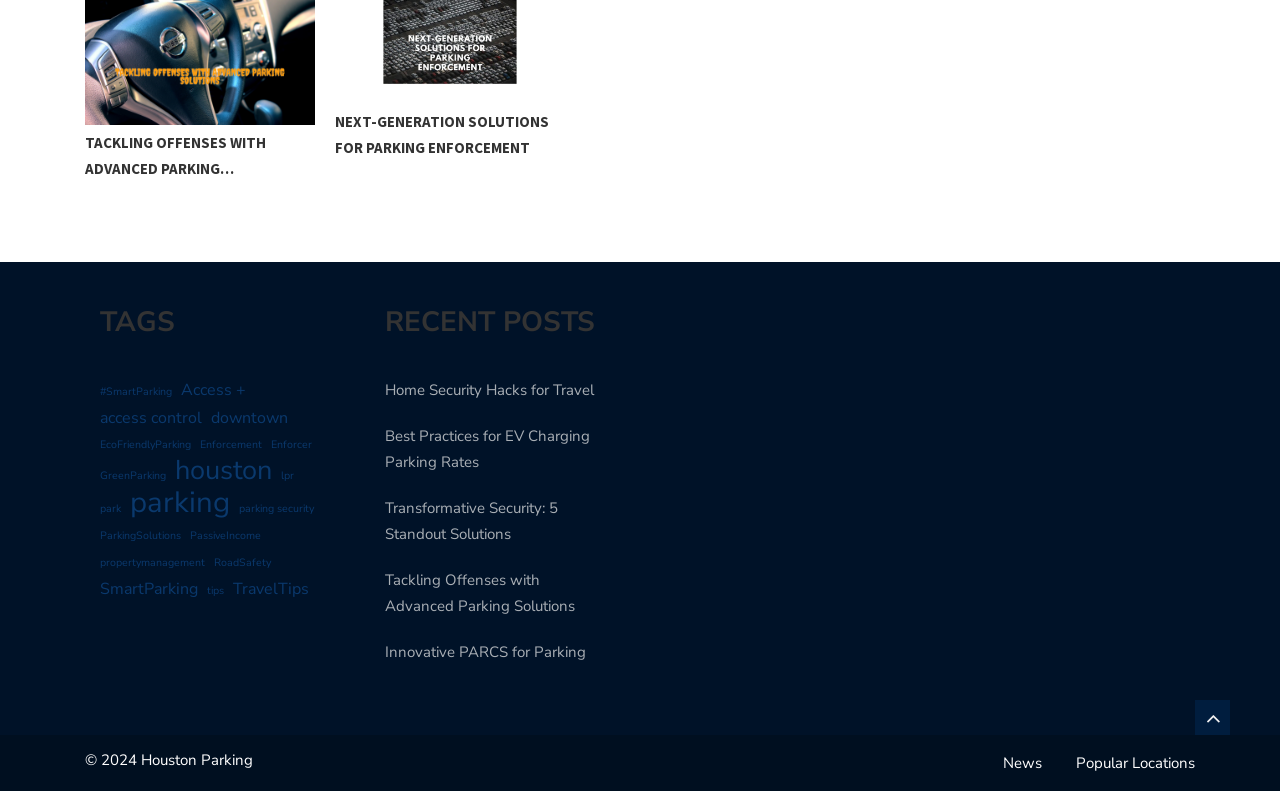Please find the bounding box coordinates of the element that must be clicked to perform the given instruction: "Explore the 'Popular Locations' page". The coordinates should be four float numbers from 0 to 1, i.e., [left, top, right, bottom].

[0.841, 0.952, 0.934, 0.977]